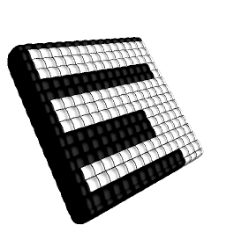Respond to the following question with a brief word or phrase:
What is the shape of the design?

Three-dimensional 'E'